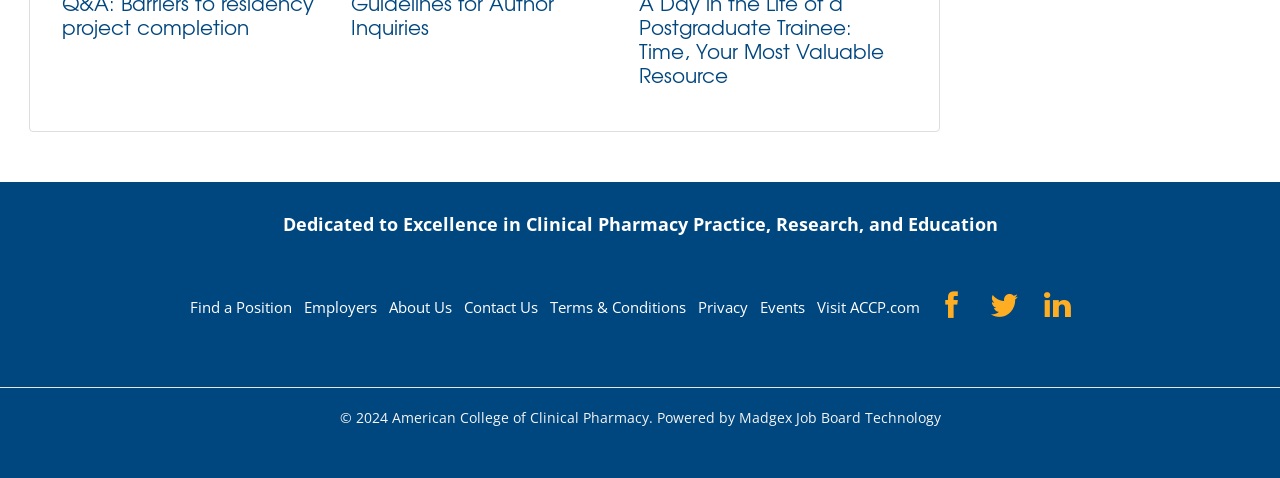Find the bounding box coordinates corresponding to the UI element with the description: "Terms & Conditions". The coordinates should be formatted as [left, top, right, bottom], with values as floats between 0 and 1.

[0.429, 0.621, 0.536, 0.662]